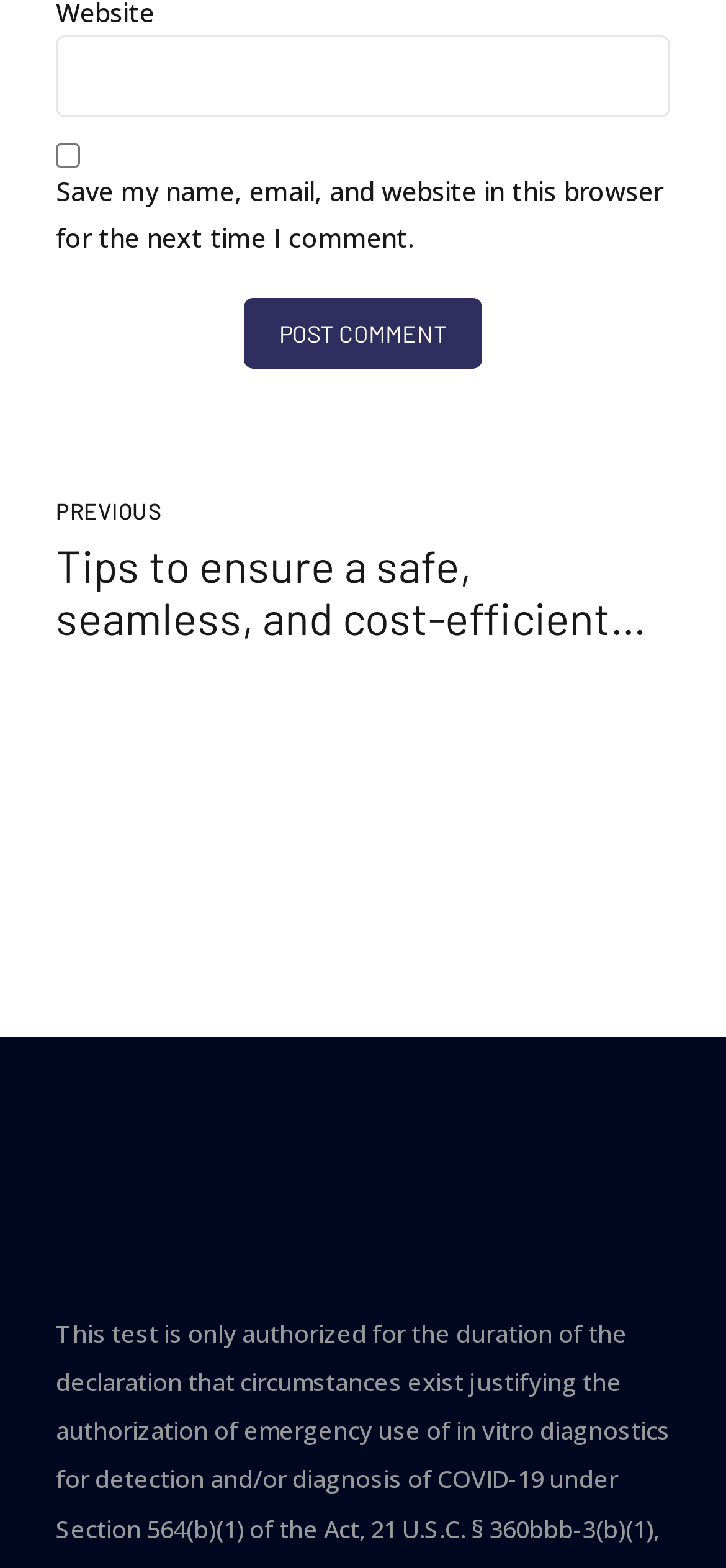Identify and provide the bounding box for the element described by: "name="url"".

[0.077, 0.023, 0.923, 0.074]